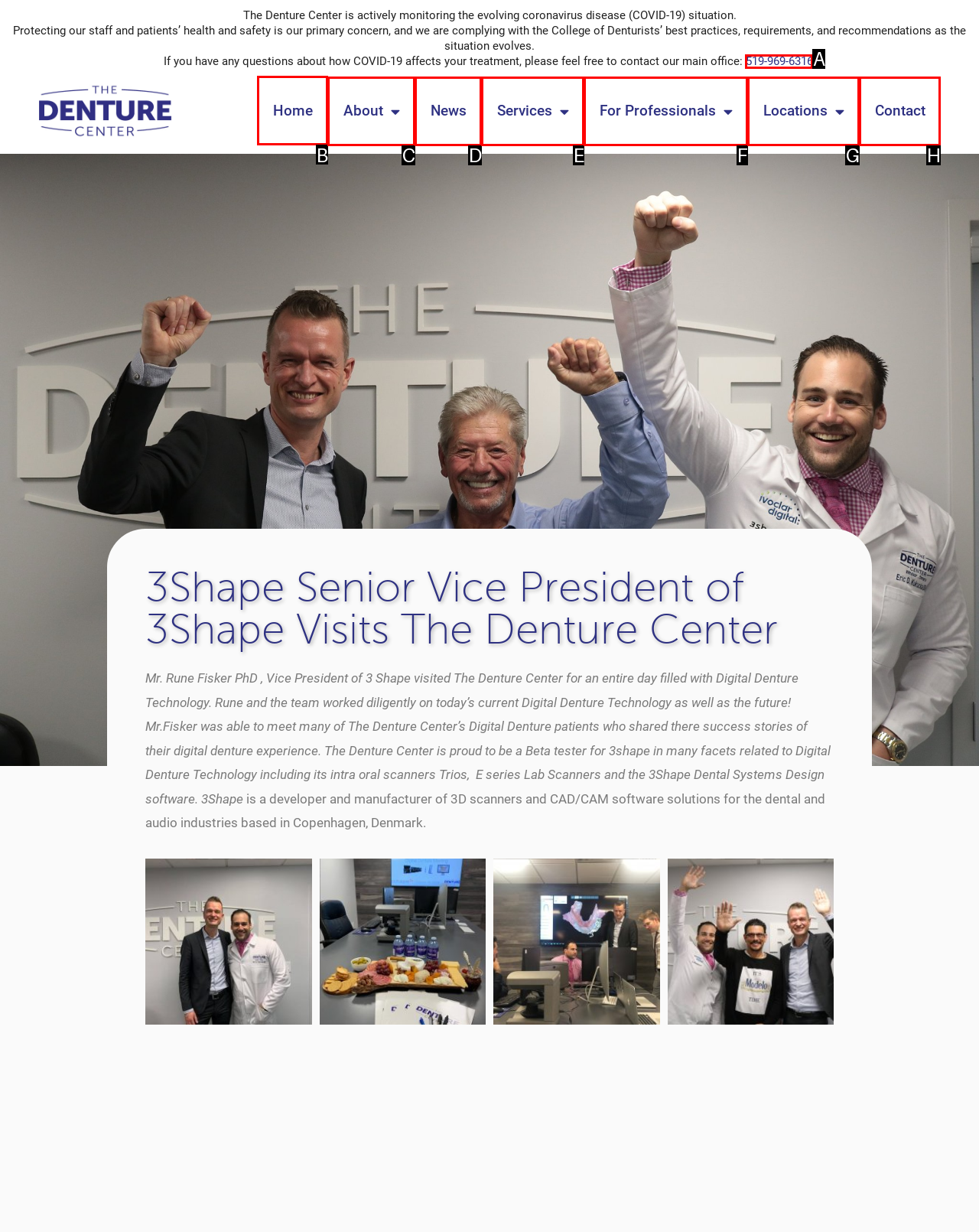Select the HTML element that needs to be clicked to carry out the task: Click the 'Home' link
Provide the letter of the correct option.

B